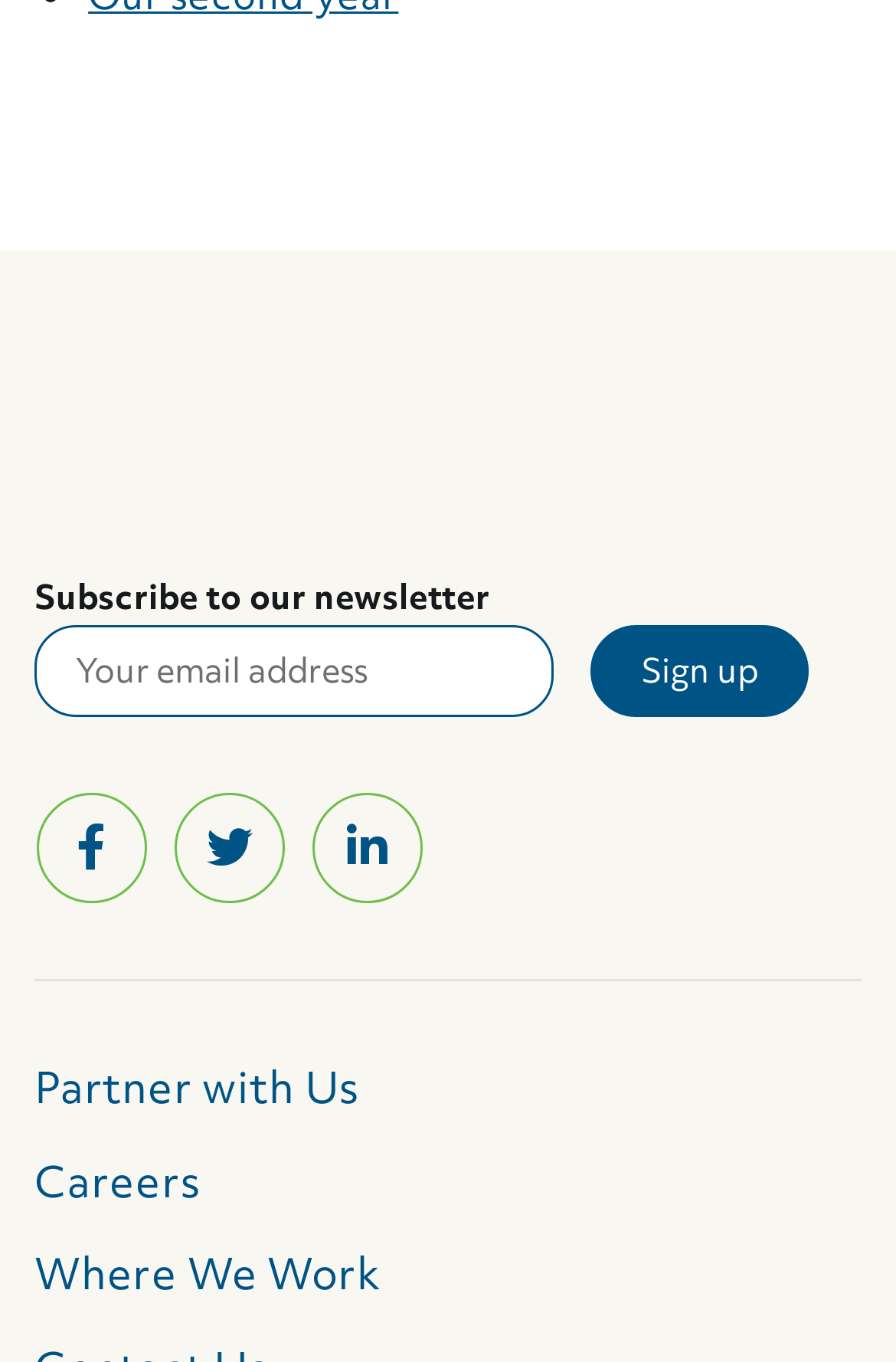Please find the bounding box coordinates of the element that you should click to achieve the following instruction: "Click the Population Council logo". The coordinates should be presented as four float numbers between 0 and 1: [left, top, right, bottom].

[0.038, 0.231, 0.5, 0.275]